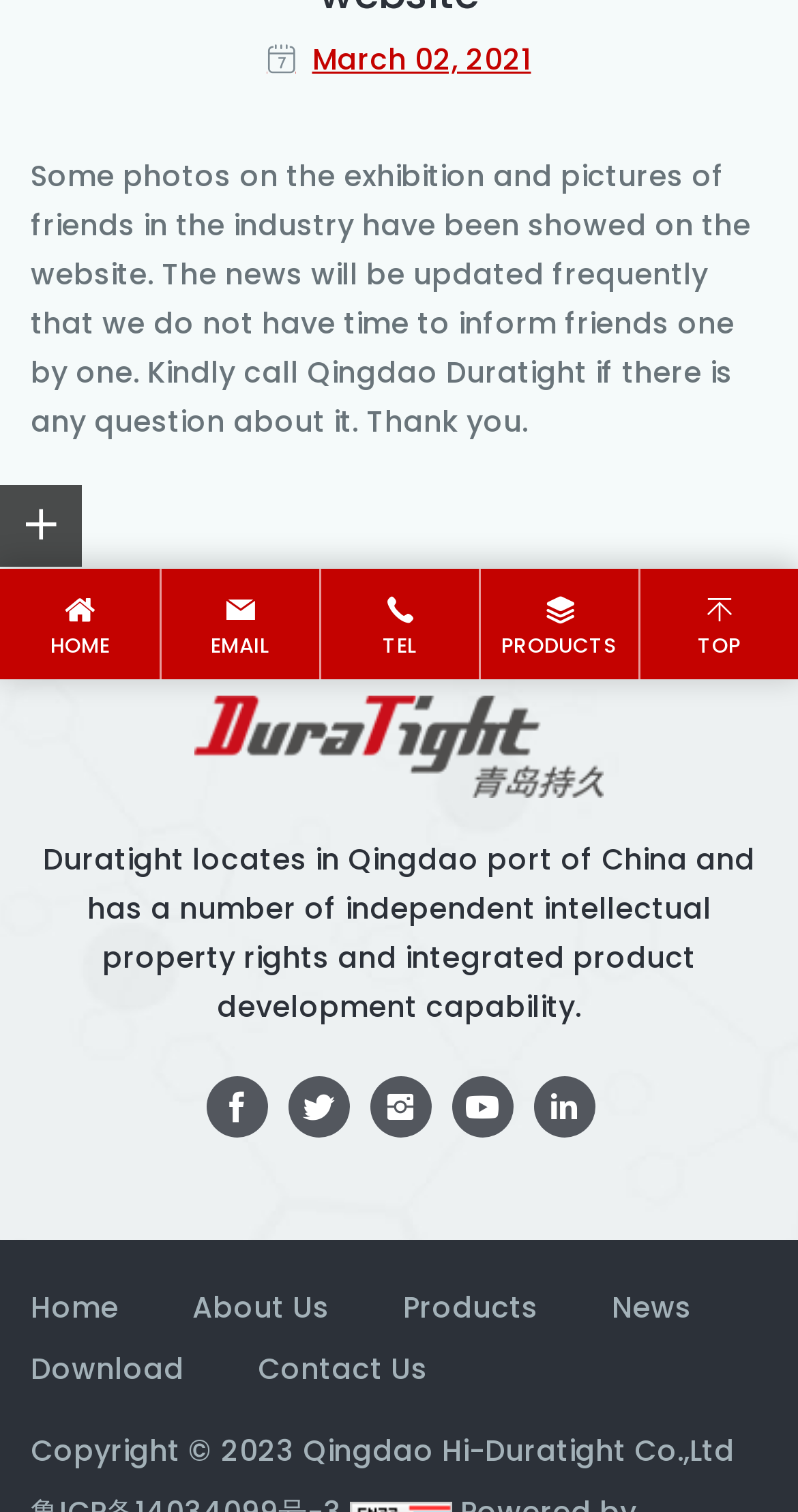Using the webpage screenshot, locate the HTML element that fits the following description and provide its bounding box: "News".

[0.726, 0.851, 0.908, 0.882]